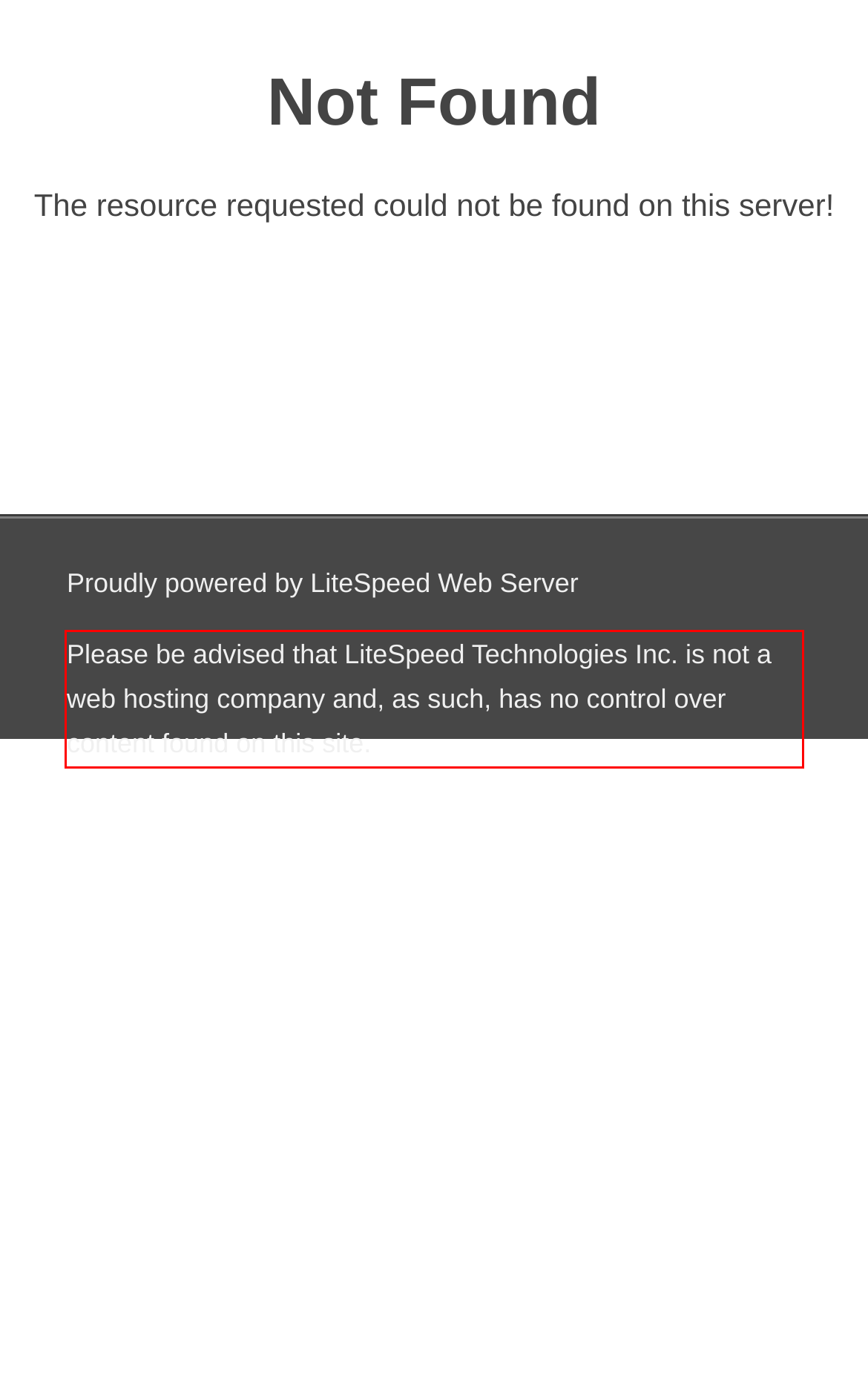Identify and extract the text within the red rectangle in the screenshot of the webpage.

Please be advised that LiteSpeed Technologies Inc. is not a web hosting company and, as such, has no control over content found on this site.